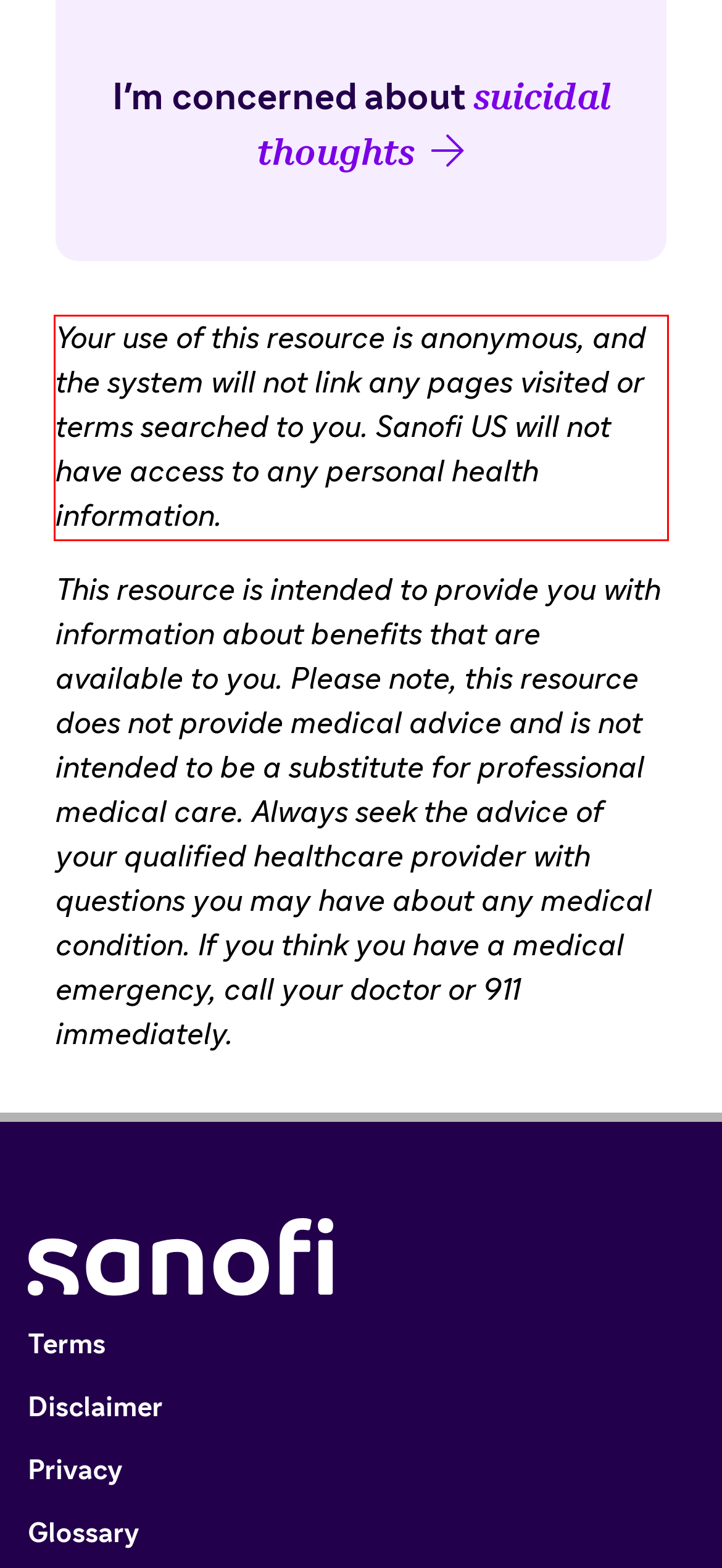Identify the red bounding box in the webpage screenshot and perform OCR to generate the text content enclosed.

Your use of this resource is anonymous, and the system will not link any pages visited or terms searched to you. Sanofi US will not have access to any personal health information.